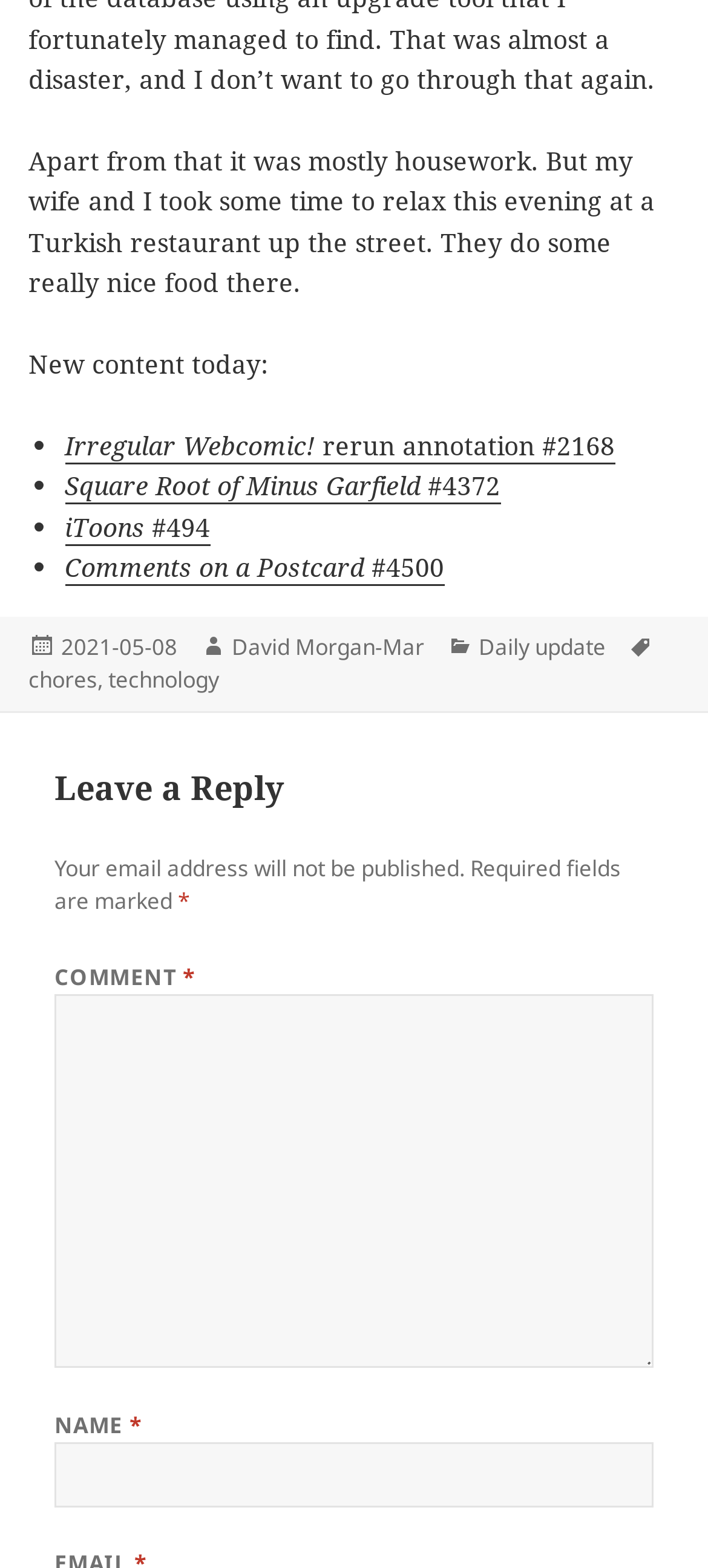Locate the bounding box of the user interface element based on this description: "Privacy Policy".

None